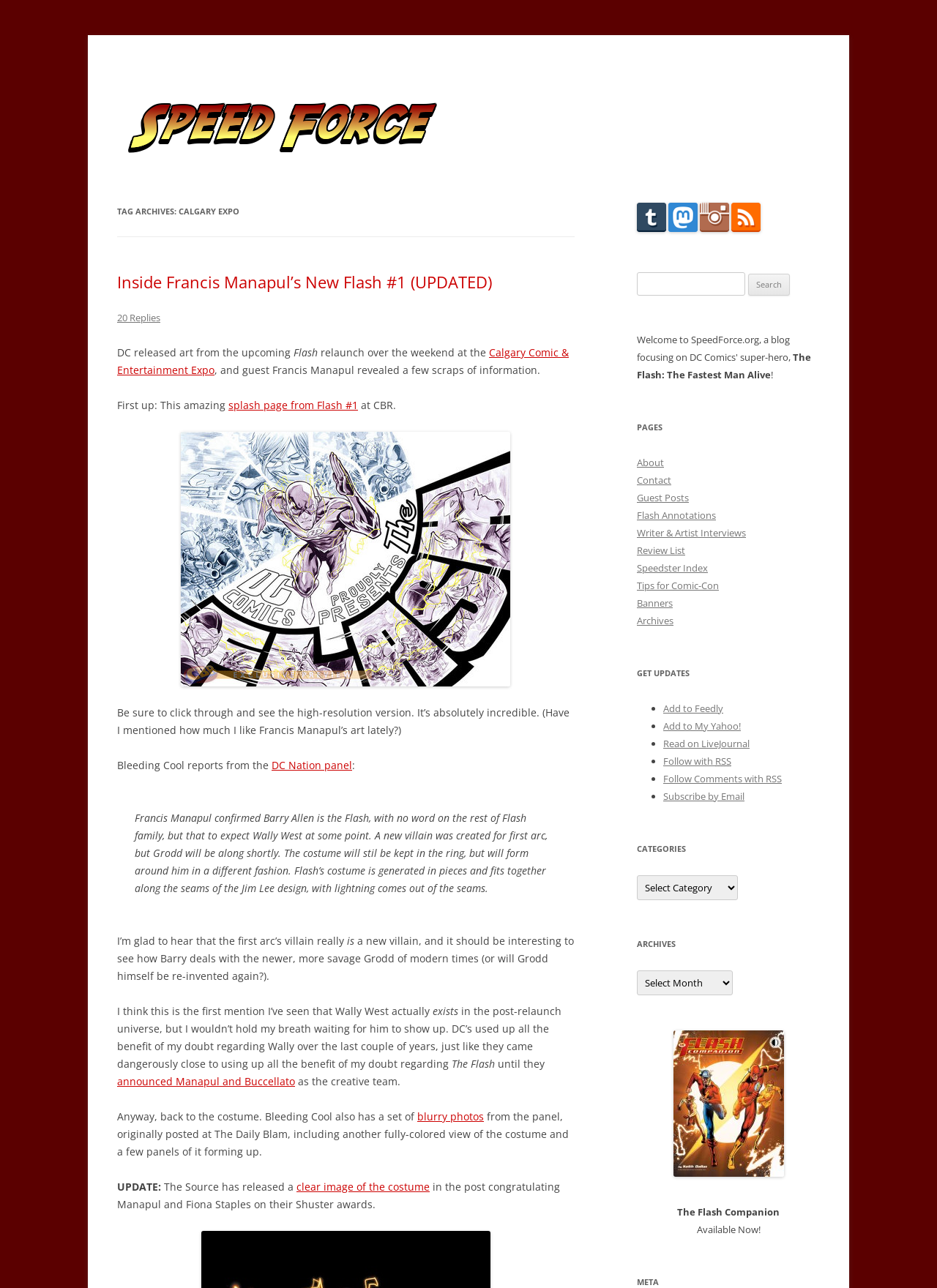Please identify the bounding box coordinates of where to click in order to follow the instruction: "Search for something".

[0.68, 0.211, 0.795, 0.23]